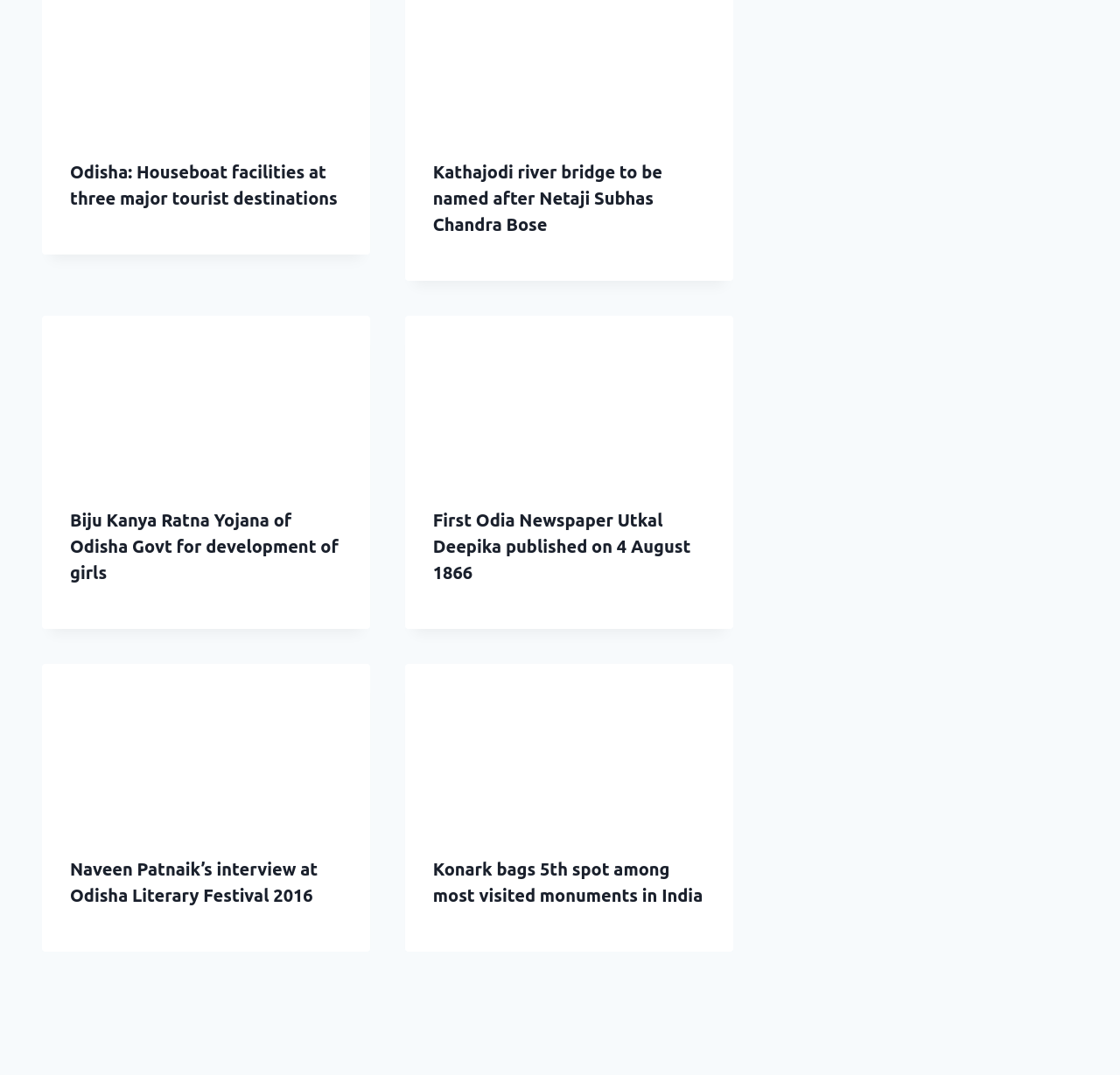Pinpoint the bounding box coordinates of the element that must be clicked to accomplish the following instruction: "Read Naveen Patnaik’s interview at Odisha Literary Festival 2016". The coordinates should be in the format of four float numbers between 0 and 1, i.e., [left, top, right, bottom].

[0.038, 0.618, 0.33, 0.77]